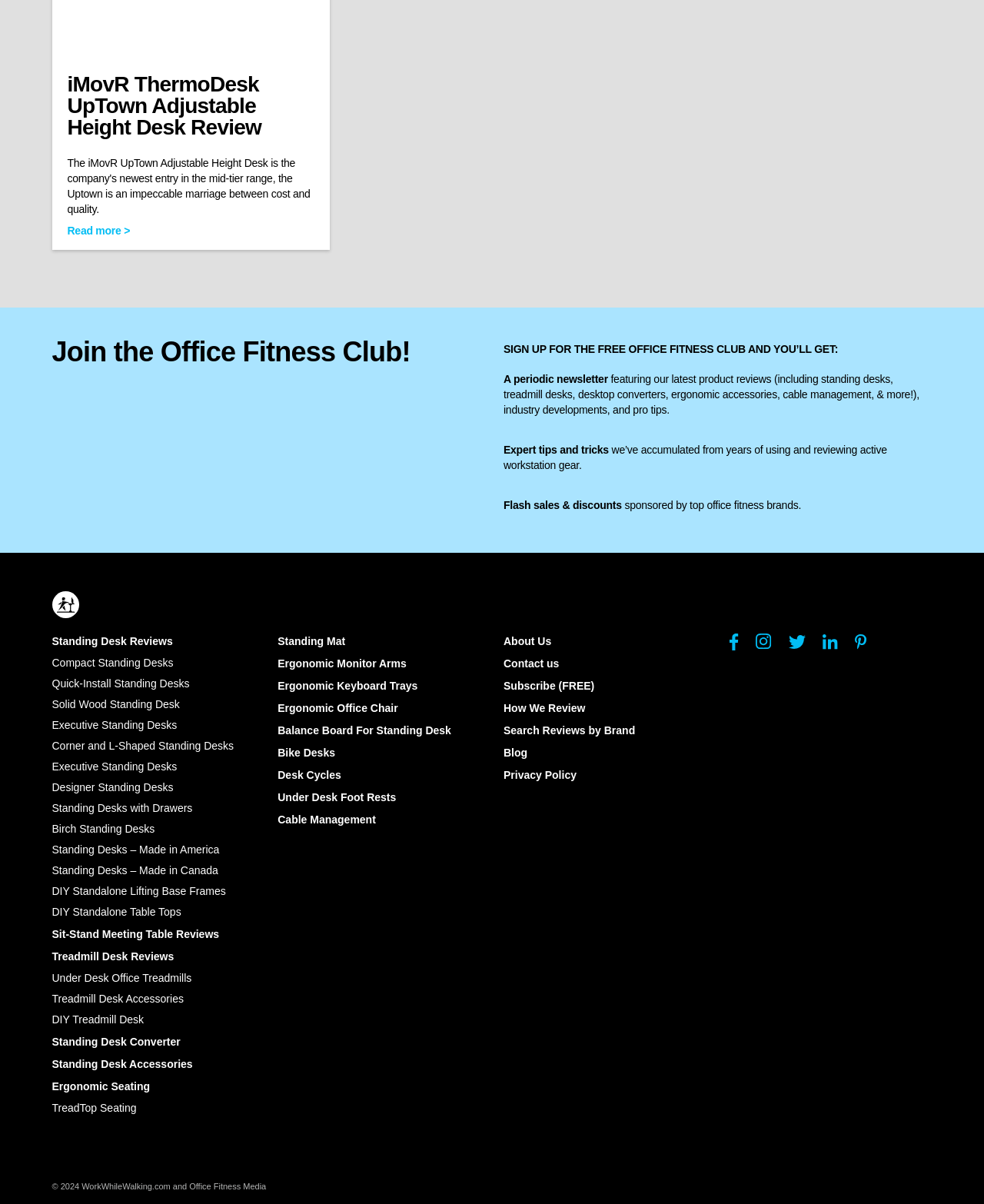What type of products are reviewed on this webpage?
Using the image as a reference, answer with just one word or a short phrase.

Office fitness products